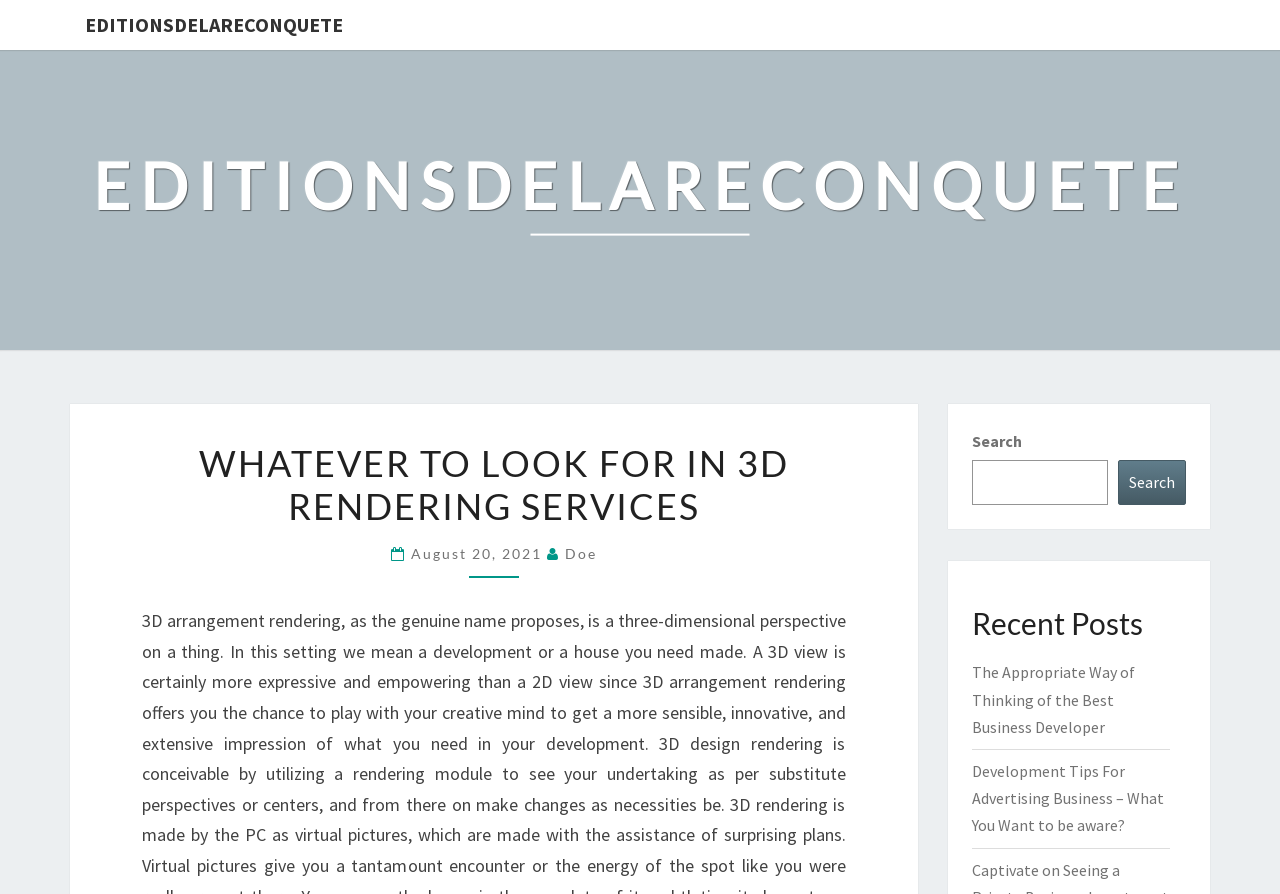Show the bounding box coordinates for the element that needs to be clicked to execute the following instruction: "view Development Tips For Advertising Business – What You Want to be aware?". Provide the coordinates in the form of four float numbers between 0 and 1, i.e., [left, top, right, bottom].

[0.759, 0.851, 0.909, 0.934]